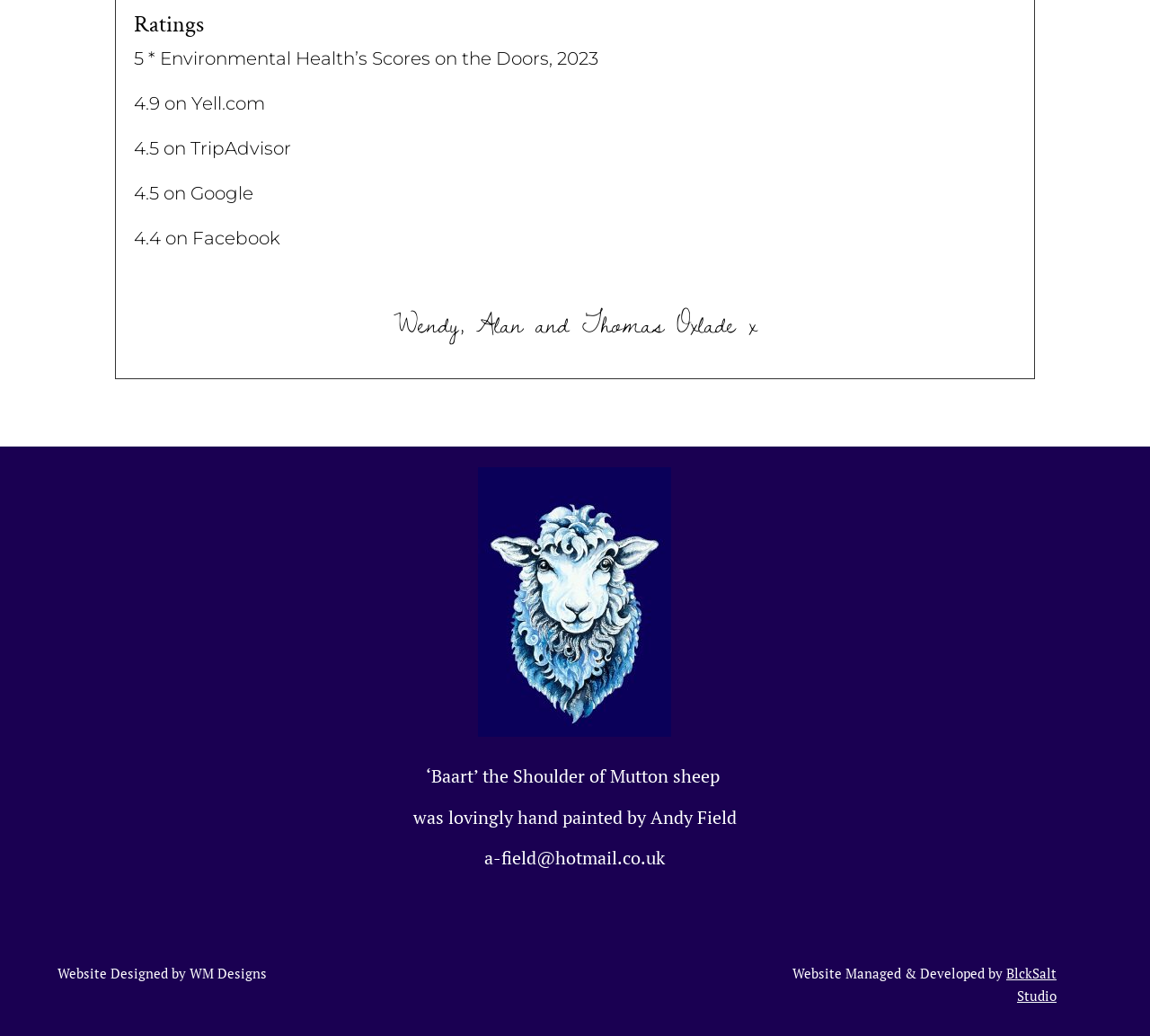Reply to the question with a brief word or phrase: Who designed the website?

WM Designs